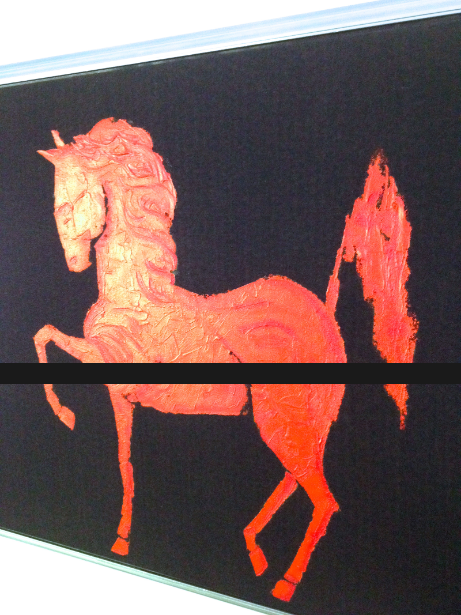What is the background color of the artwork?
Answer the question with a single word or phrase, referring to the image.

Black